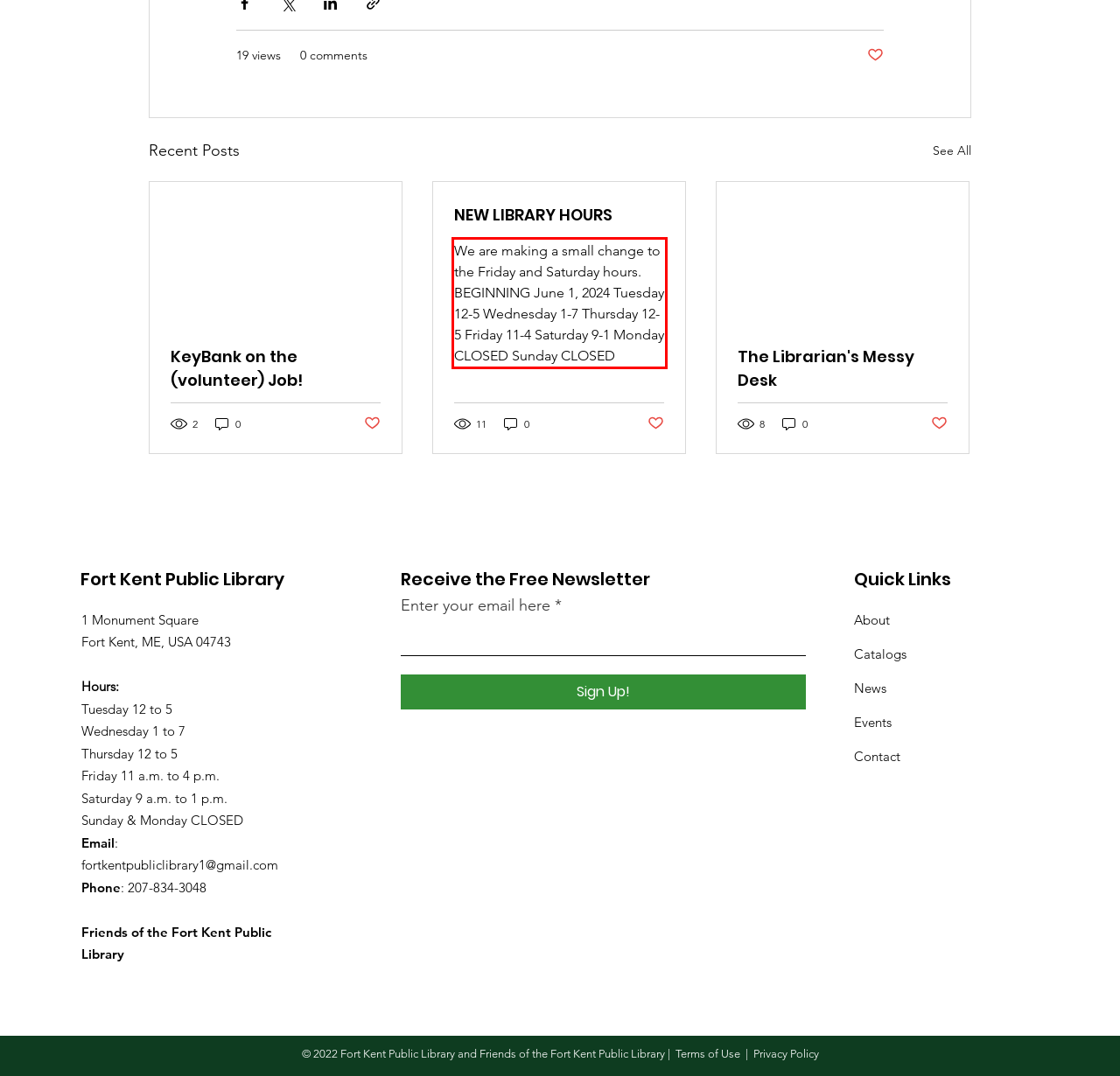Observe the screenshot of the webpage that includes a red rectangle bounding box. Conduct OCR on the content inside this red bounding box and generate the text.

We are making a small change to the Friday and Saturday hours. BEGINNING June 1, 2024 Tuesday 12-5 Wednesday 1-7 Thursday 12-5 Friday 11-4 Saturday 9-1 Monday CLOSED Sunday CLOSED